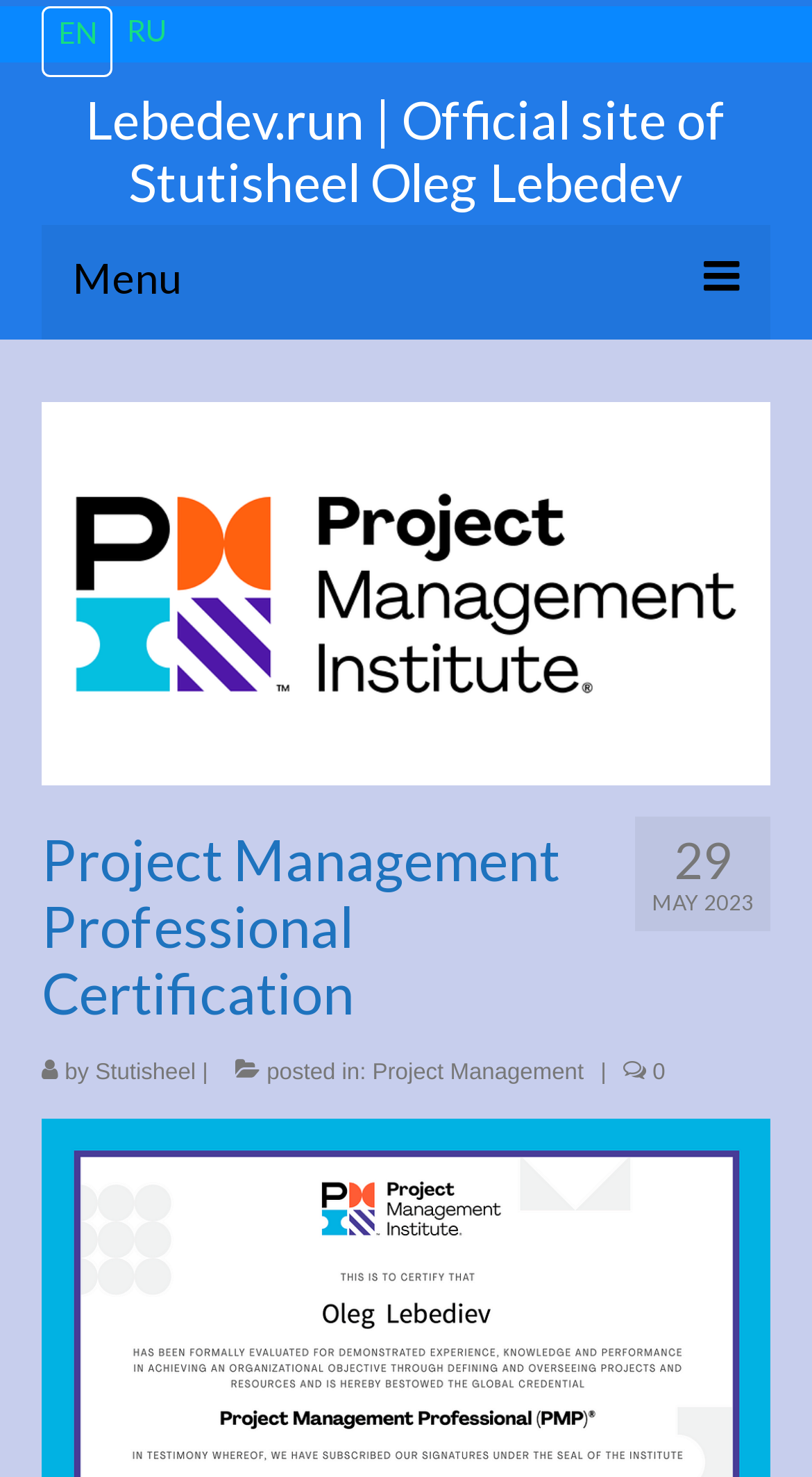Examine the image and give a thorough answer to the following question:
What is the language of the webpage?

The webpage has language options 'EN' and 'RU' at the top, indicating that the content can be viewed in either English or Russian.